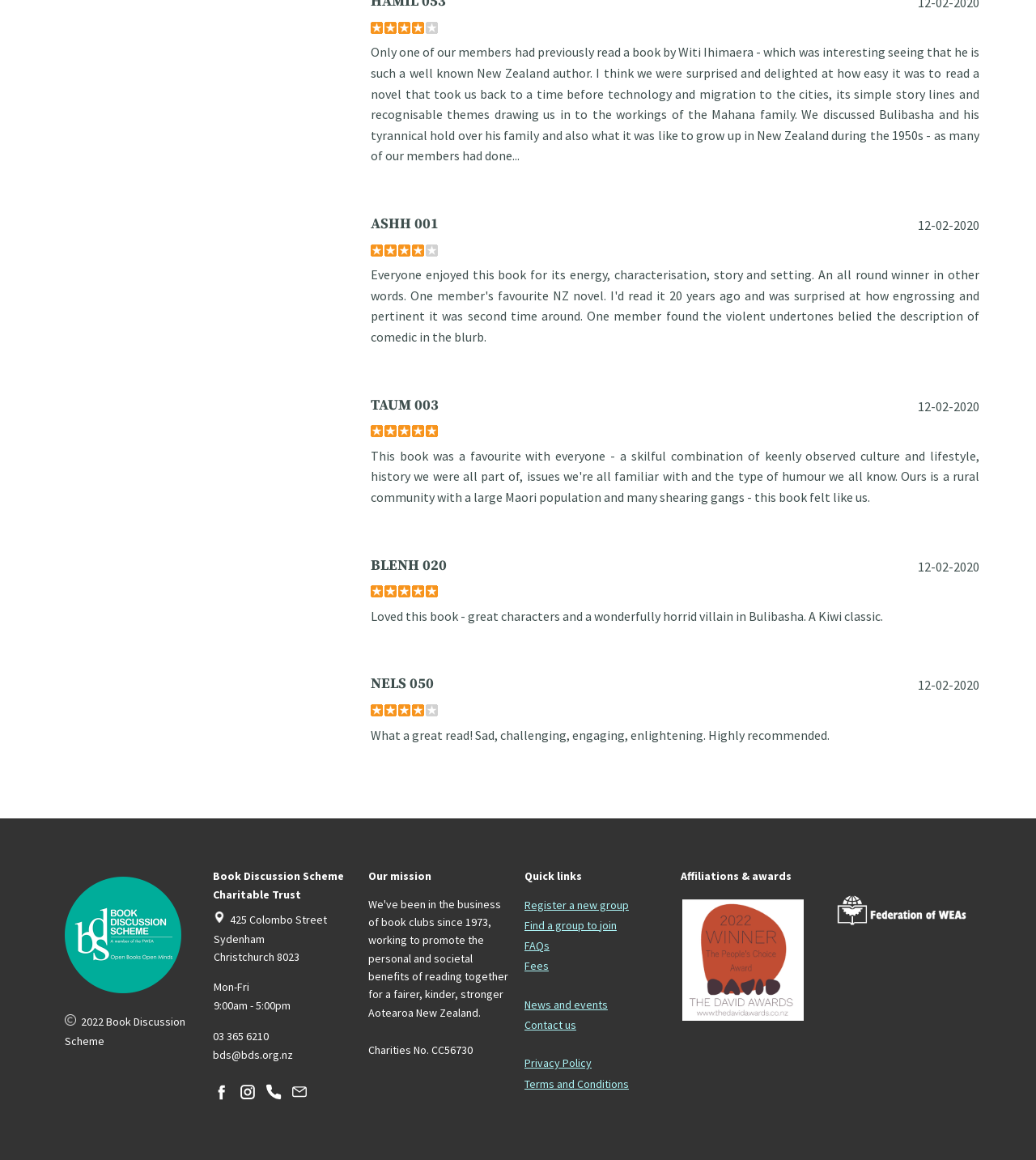What is the name of the book discussed?
Using the visual information, respond with a single word or phrase.

Bulibasha